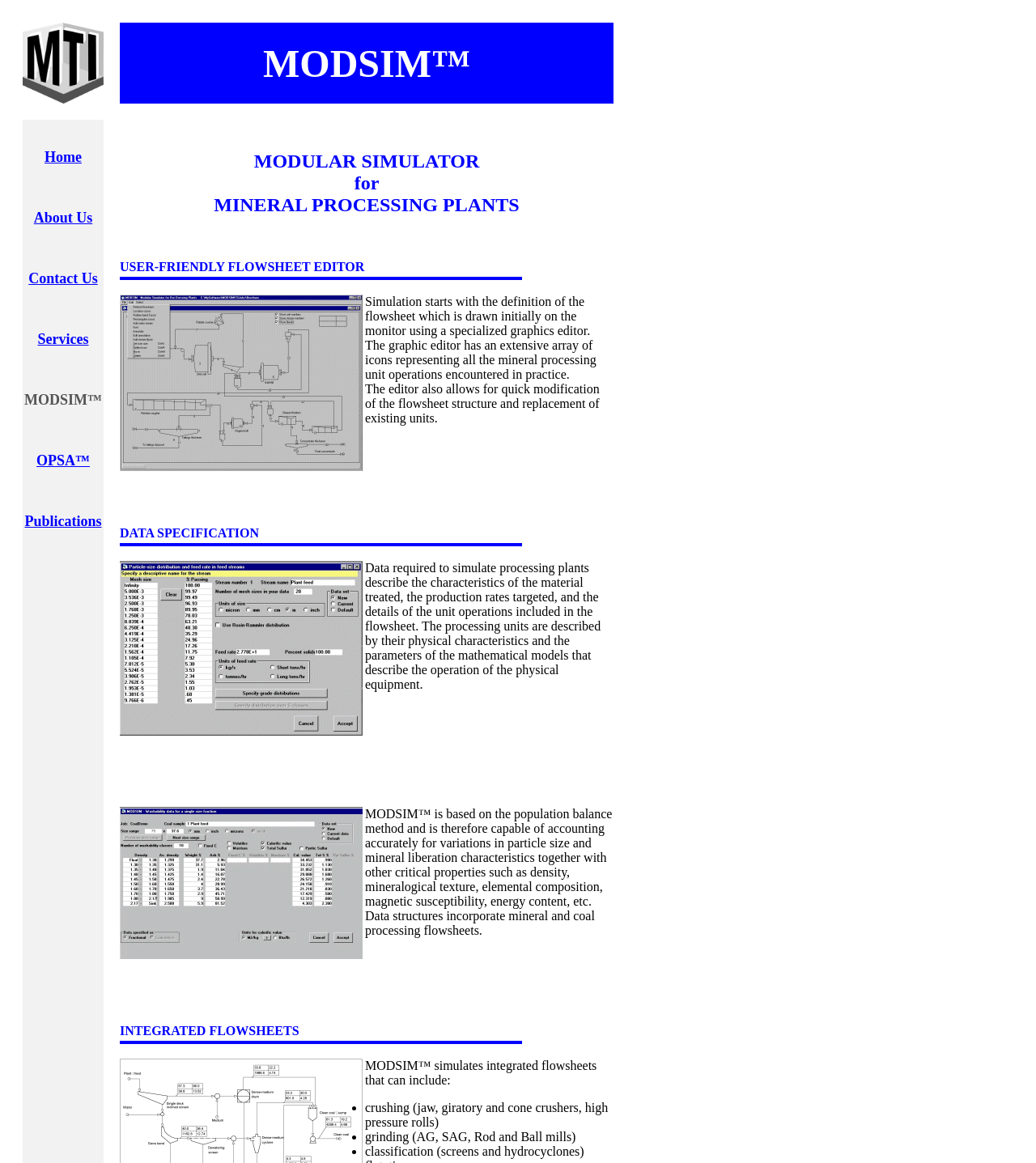What is the method used by MODSIM?
Examine the webpage screenshot and provide an in-depth answer to the question.

I read the text associated with MODSIM, which is 'MODSIM is based on the population balance method and is therefore capable of accounting accurately for variations in particle size and mineral liberation characteristics...'. This indicates that the method used by MODSIM is the population balance method.